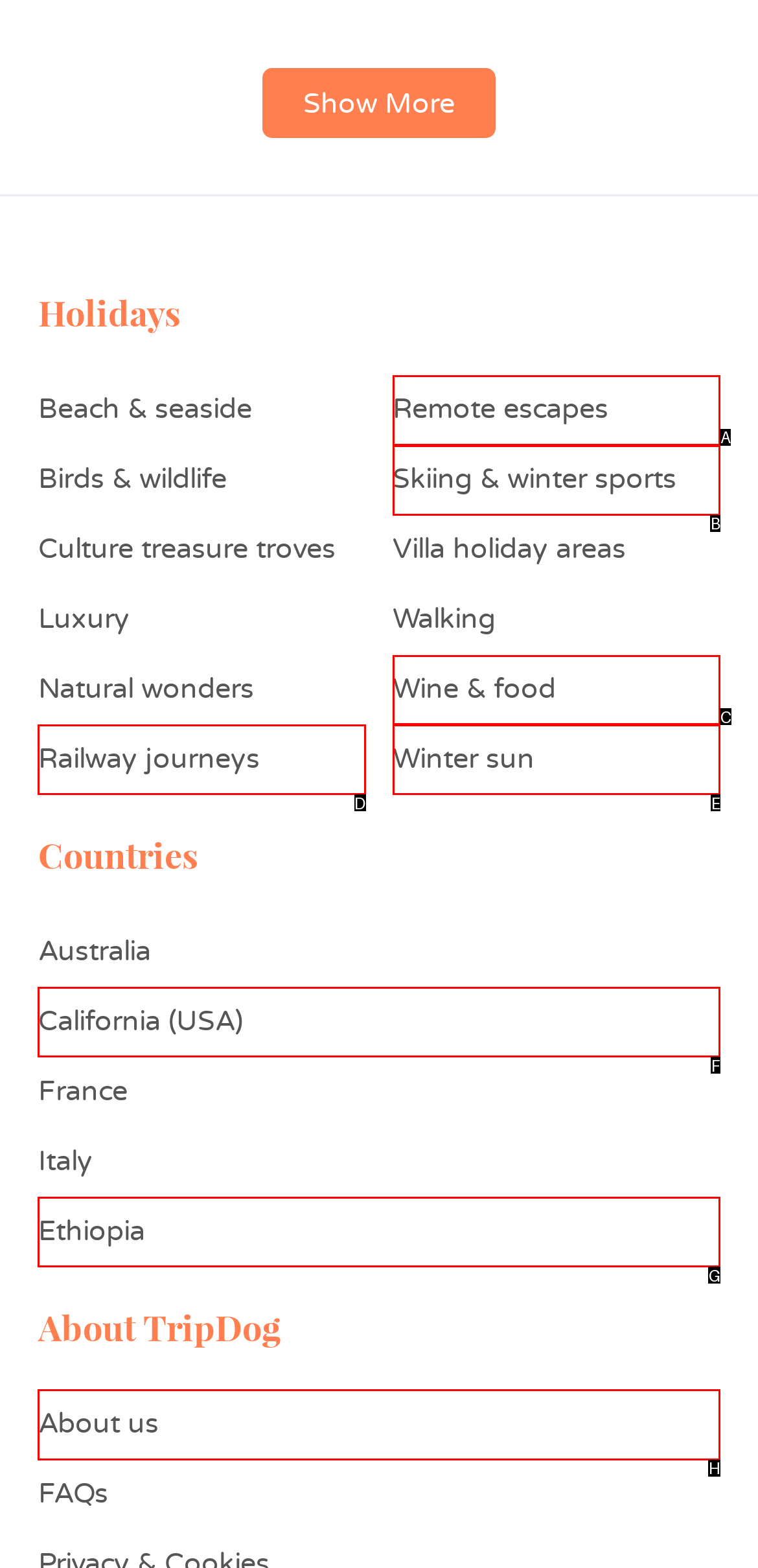Determine the right option to click to perform this task: Learn about TripDog
Answer with the correct letter from the given choices directly.

H